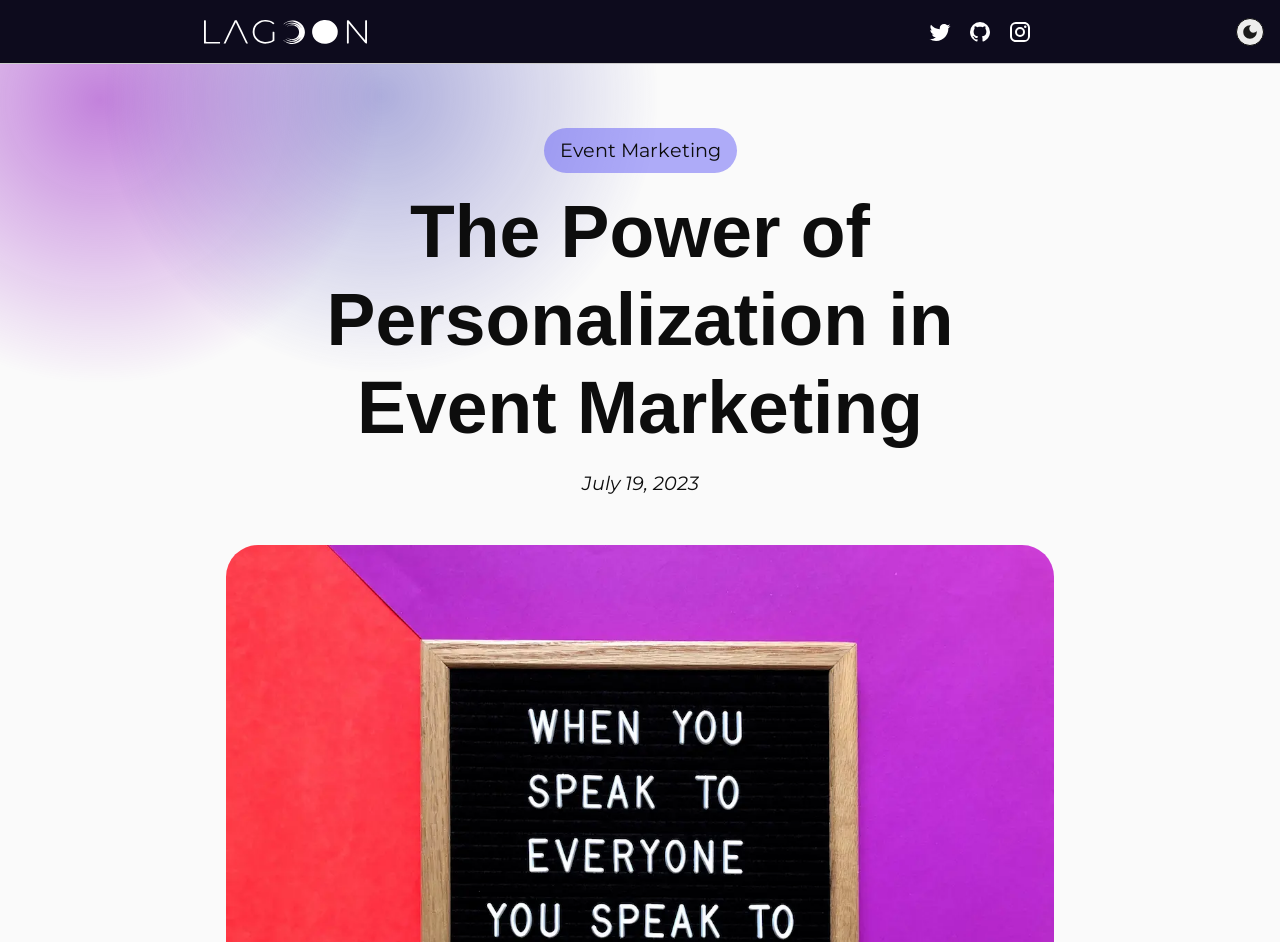Generate a thorough description of the webpage.

The webpage is focused on the topic of "The Power of Personalization in Event Marketing". At the top left corner, there is a link to navigate home, accompanied by a small image. On the top right corner, there are three social media profile links, each with a corresponding image, to Twitter, GitHub, and Instagram, respectively. Next to these links, there is a button to enable dark theme, which also has a small image.

Below the top section, there is a prominent heading that repeats the title "The Power of Personalization in Event Marketing". To the left of the heading, there is a link to "Event Marketing". Below the heading, there is a time element displaying the date "July 19, 2023".